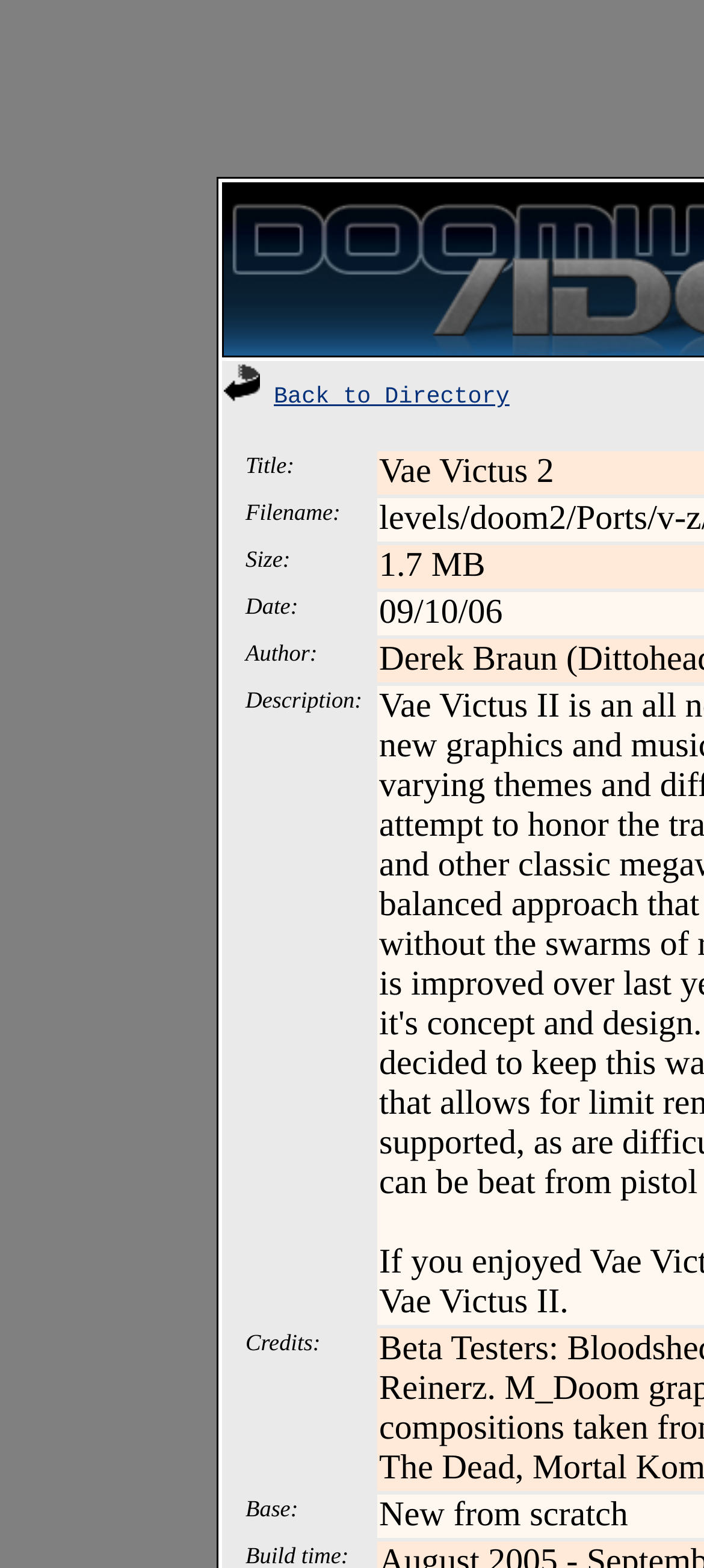Please determine the bounding box coordinates, formatted as (top-left x, top-left y, bottom-right x, bottom-right y), with all values as floating point numbers between 0 and 1. Identify the bounding box of the region described as: Back to Directory

[0.389, 0.244, 0.724, 0.261]